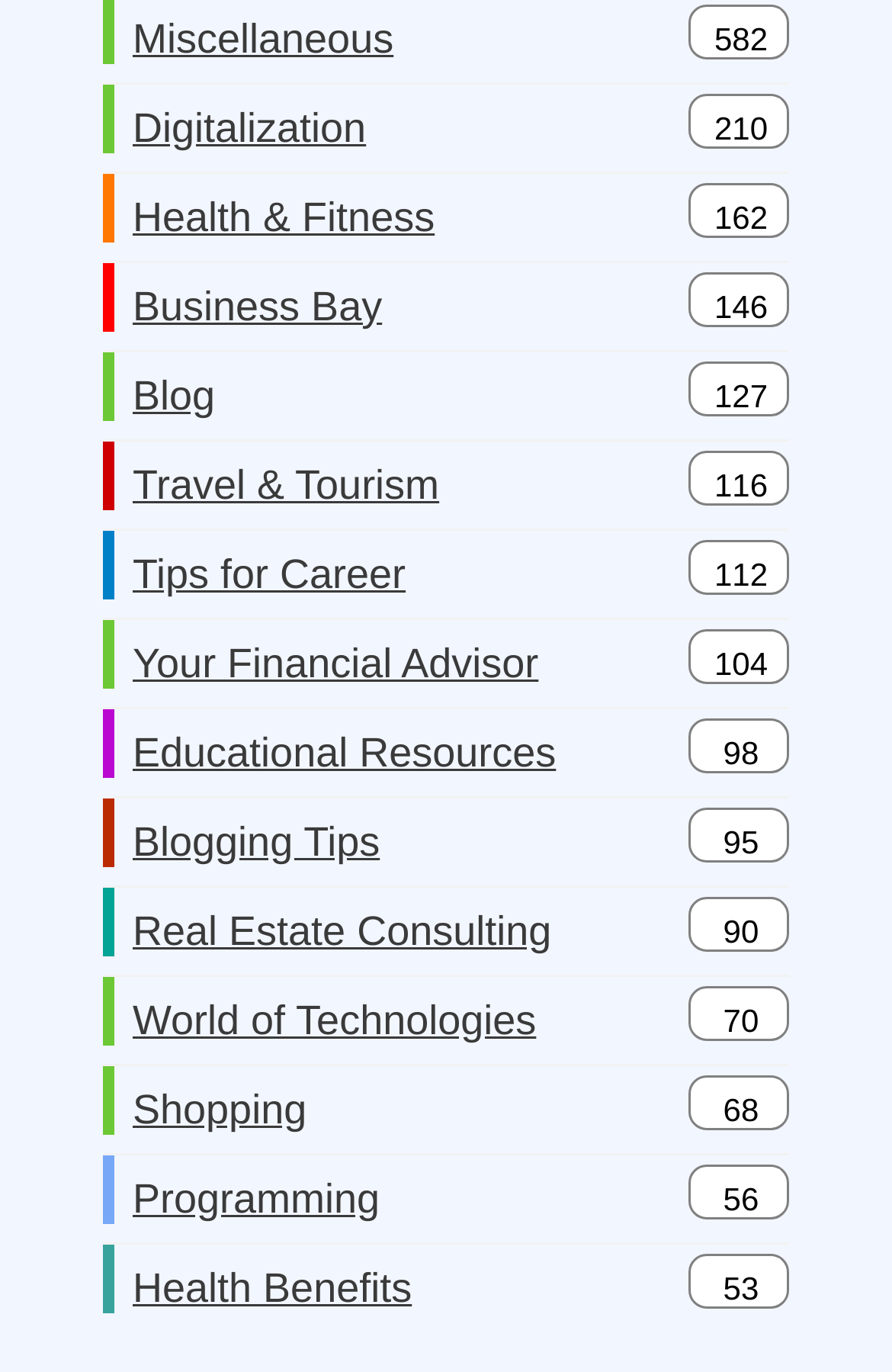Provide a single word or phrase to answer the given question: 
What is the topic of the link at the bottom left?

Health Benefits